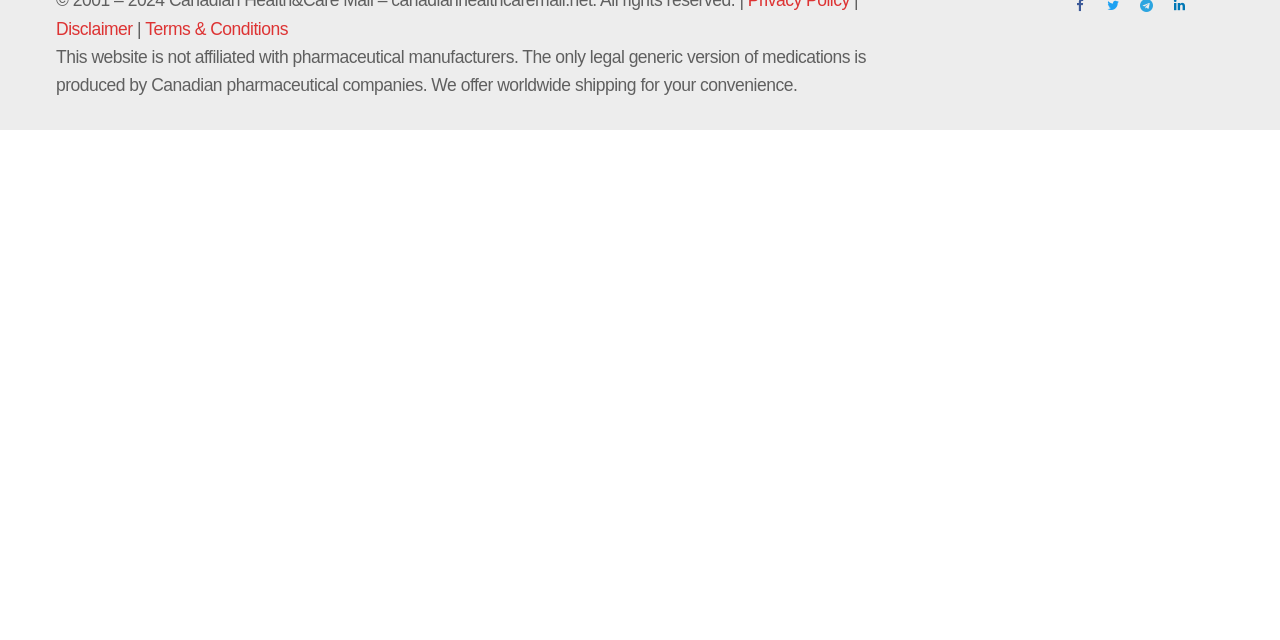Bounding box coordinates are to be given in the format (top-left x, top-left y, bottom-right x, bottom-right y). All values must be floating point numbers between 0 and 1. Provide the bounding box coordinate for the UI element described as: Disclaimer

[0.044, 0.029, 0.104, 0.06]